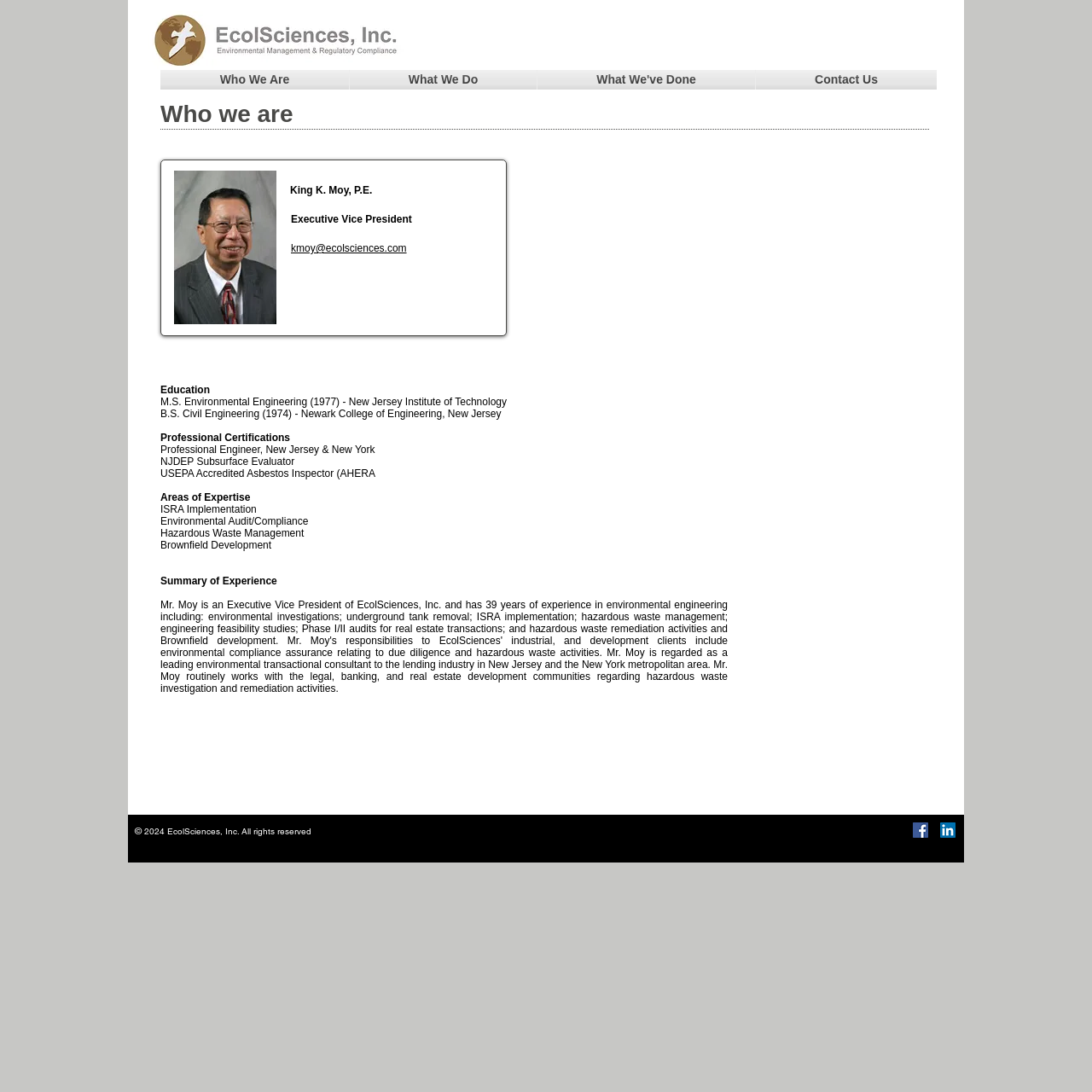Please give a short response to the question using one word or a phrase:
What is the company's area of expertise?

Environmental Management and Regulatory Compliance